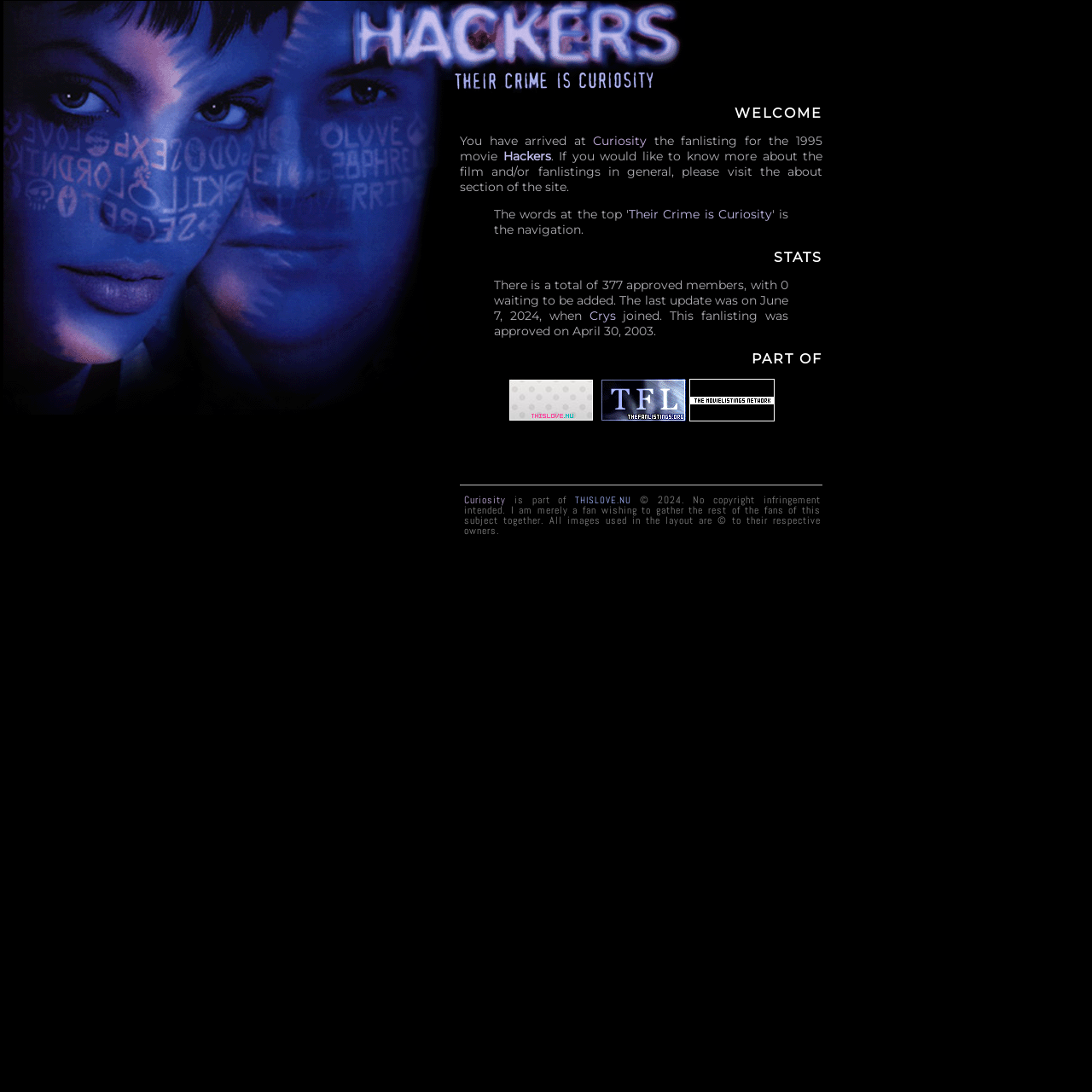Give a detailed overview of the webpage's appearance and contents.

The webpage is a fanlisting for the 1995 movie "Hackers". At the top, there is a welcome message that reads "WELCOME You have arrived at Curiosity the fanlisting for the 1995 movie Hackers". Below this, there is a paragraph of text that provides more information about the fanlisting and invites visitors to learn more about the film and fanlistings in general.

On the left side of the page, there is a blockquote with links to phrases "Their Crime is Curiosity". Below this, there is a section labeled "STATS" that displays statistics about the fanlisting, including the number of approved members and the last update date.

Further down the page, there is another blockquote with more information about the fanlisting, including the number of members and the date it was approved. On the right side of the page, there are links to other fanlisting networks, including ThisLove.nu, TheFanlistings.org, and TheMovieListings.org, each accompanied by a small image.

At the bottom of the page, there is a copyright notice that states the website is for fans only and does not intend to infringe on any copyrights. The notice also mentions that all images used in the layout are copyrighted to their respective owners.